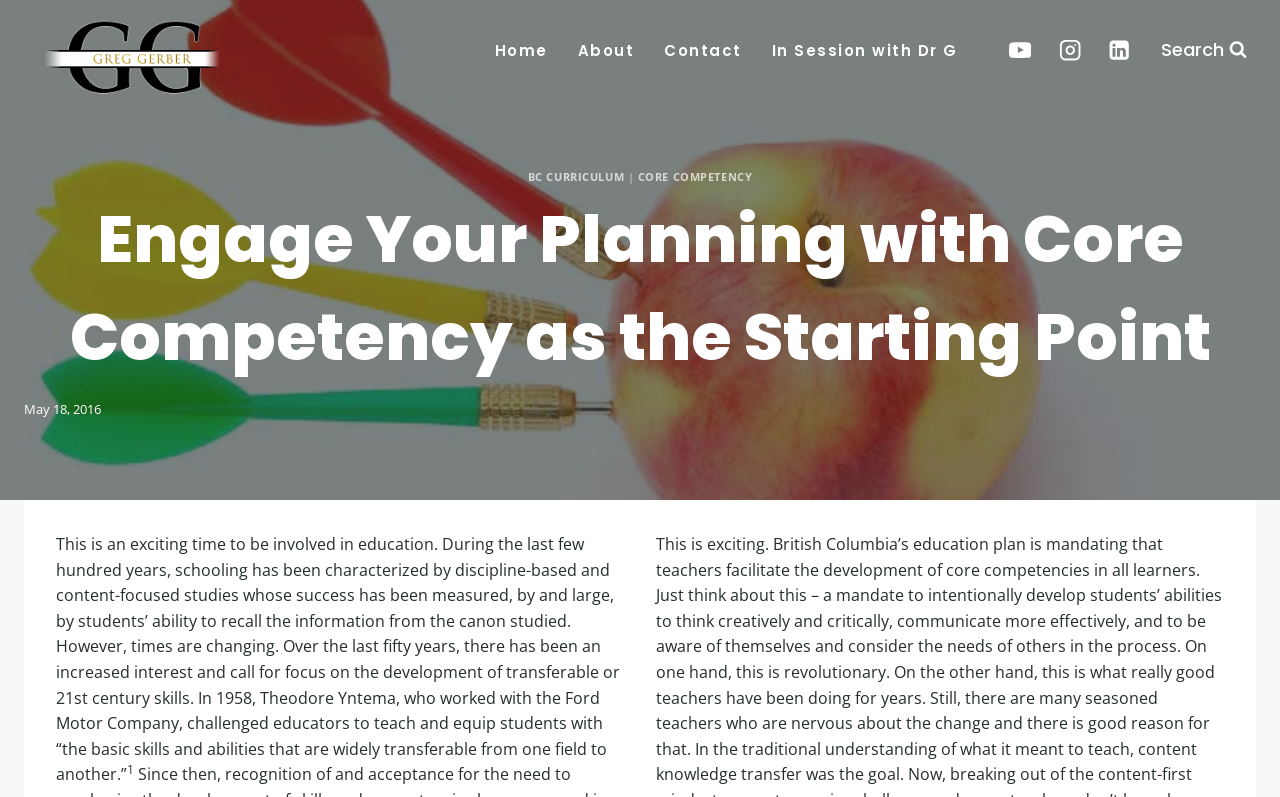Answer the question with a brief word or phrase:
What is the topic of the article?

Core Competency